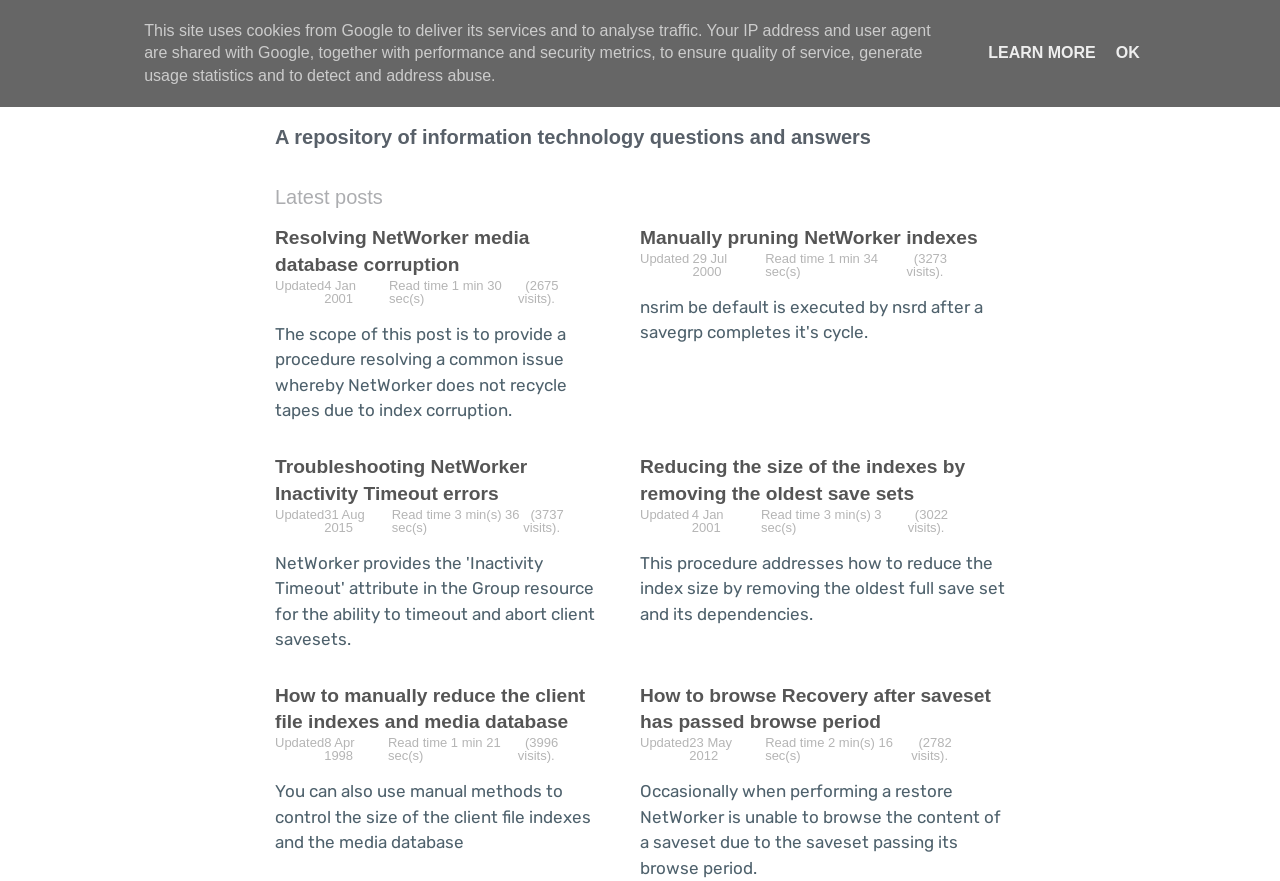Pinpoint the bounding box coordinates of the area that must be clicked to complete this instruction: "read Resolving NetWorker media database corruption".

[0.215, 0.255, 0.477, 0.316]